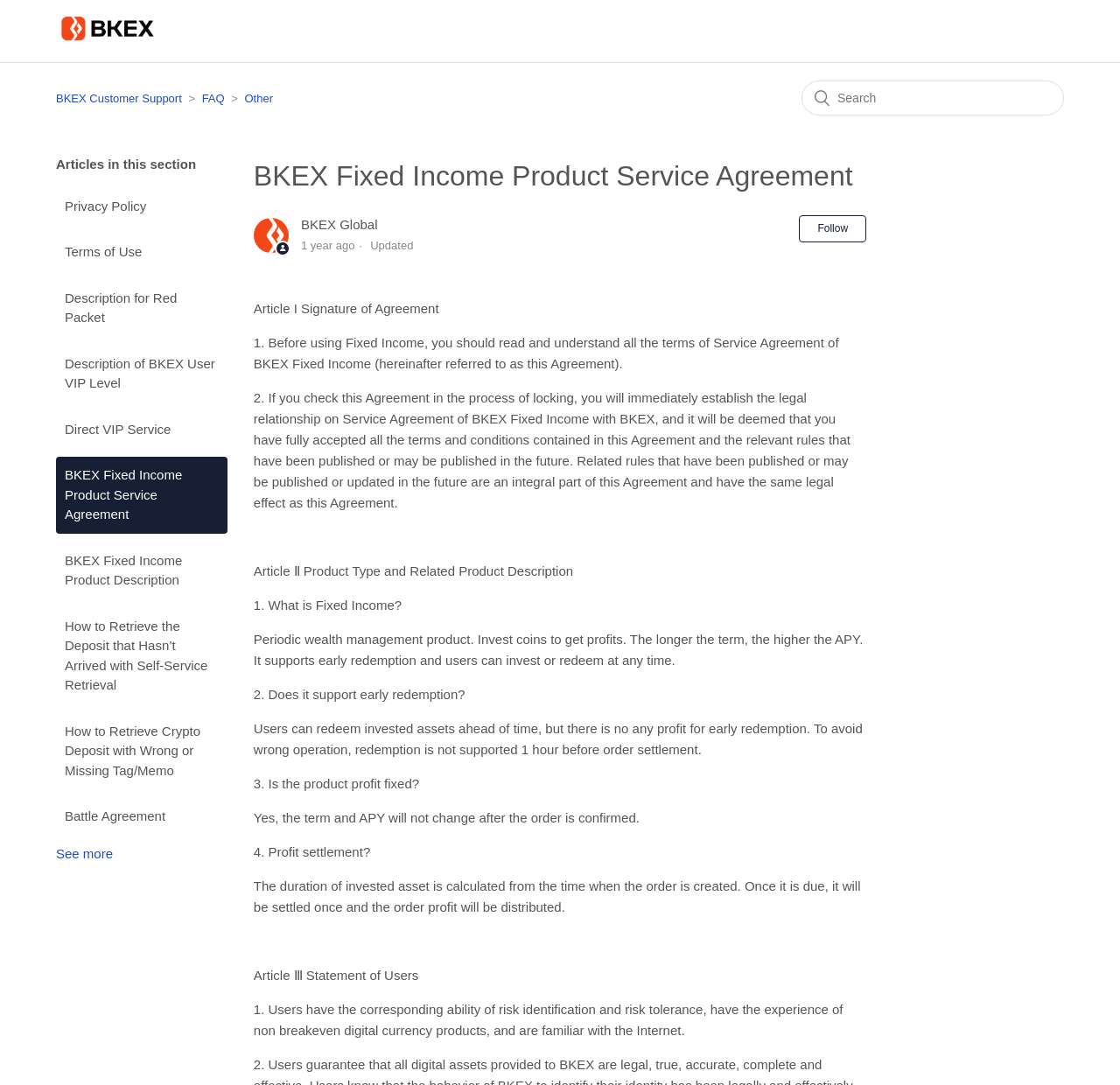Refer to the image and provide a thorough answer to this question:
What is the duration of invested asset calculation?

I found the answer by reading the text under the heading 'Article Ⅱ Product Type and Related Product Description' which states that 'The duration of invested asset is calculated from the time when the order is created.'